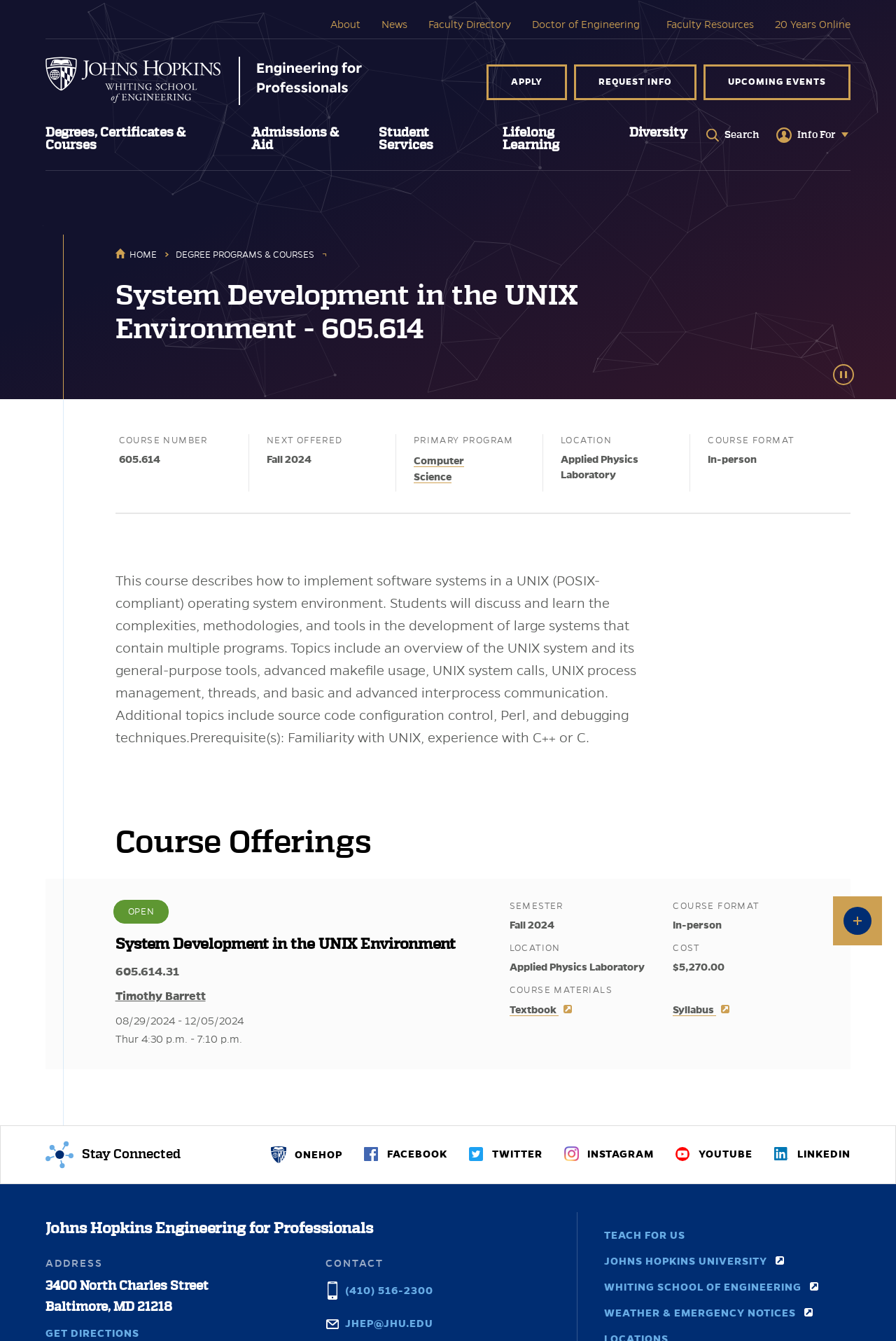Please identify the bounding box coordinates of the element that needs to be clicked to execute the following command: "Search for something". Provide the bounding box using four float numbers between 0 and 1, formatted as [left, top, right, bottom].

[0.779, 0.091, 0.857, 0.11]